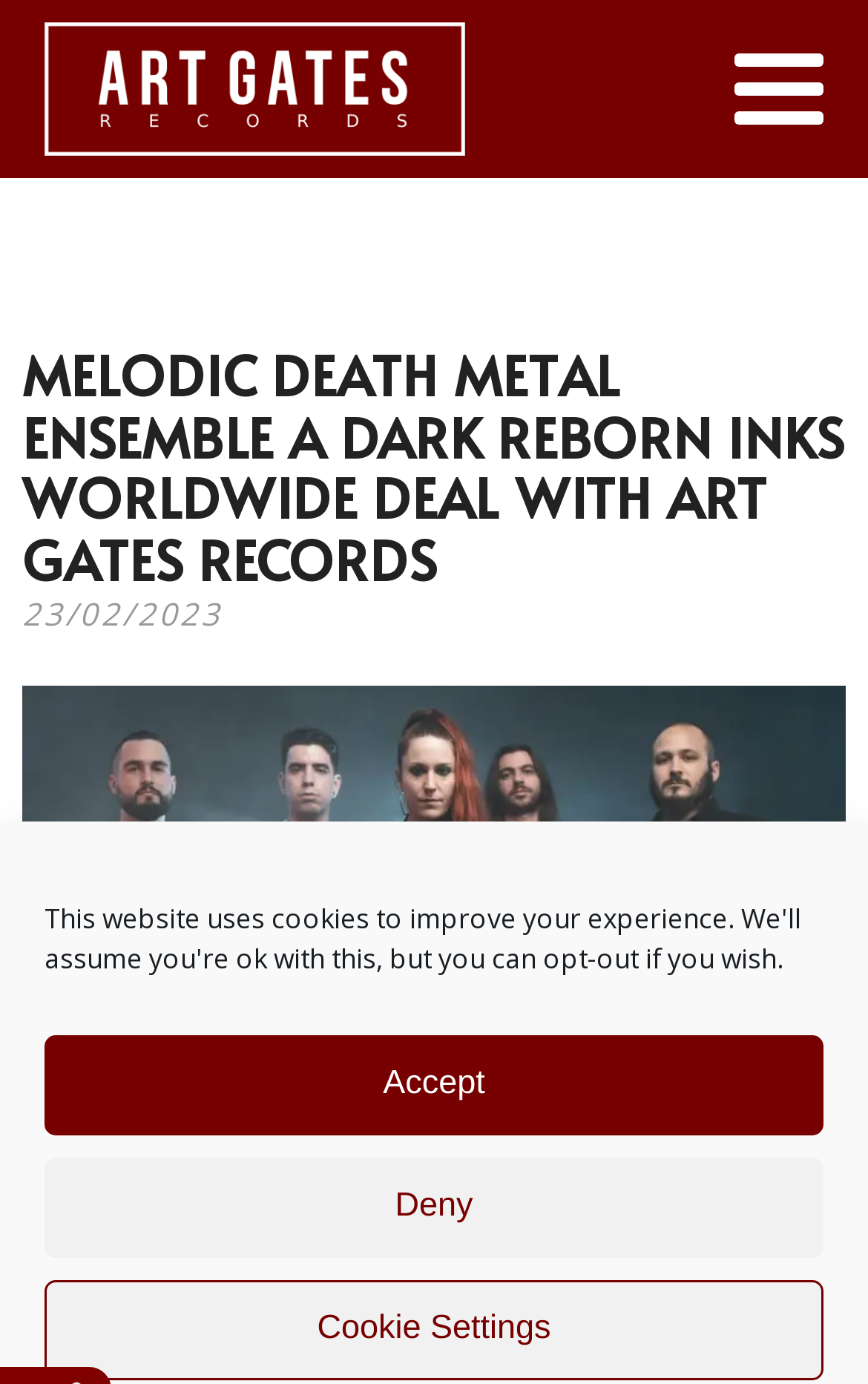Answer the question below using just one word or a short phrase: 
What is the type of music mentioned in the article?

Melodic death metal